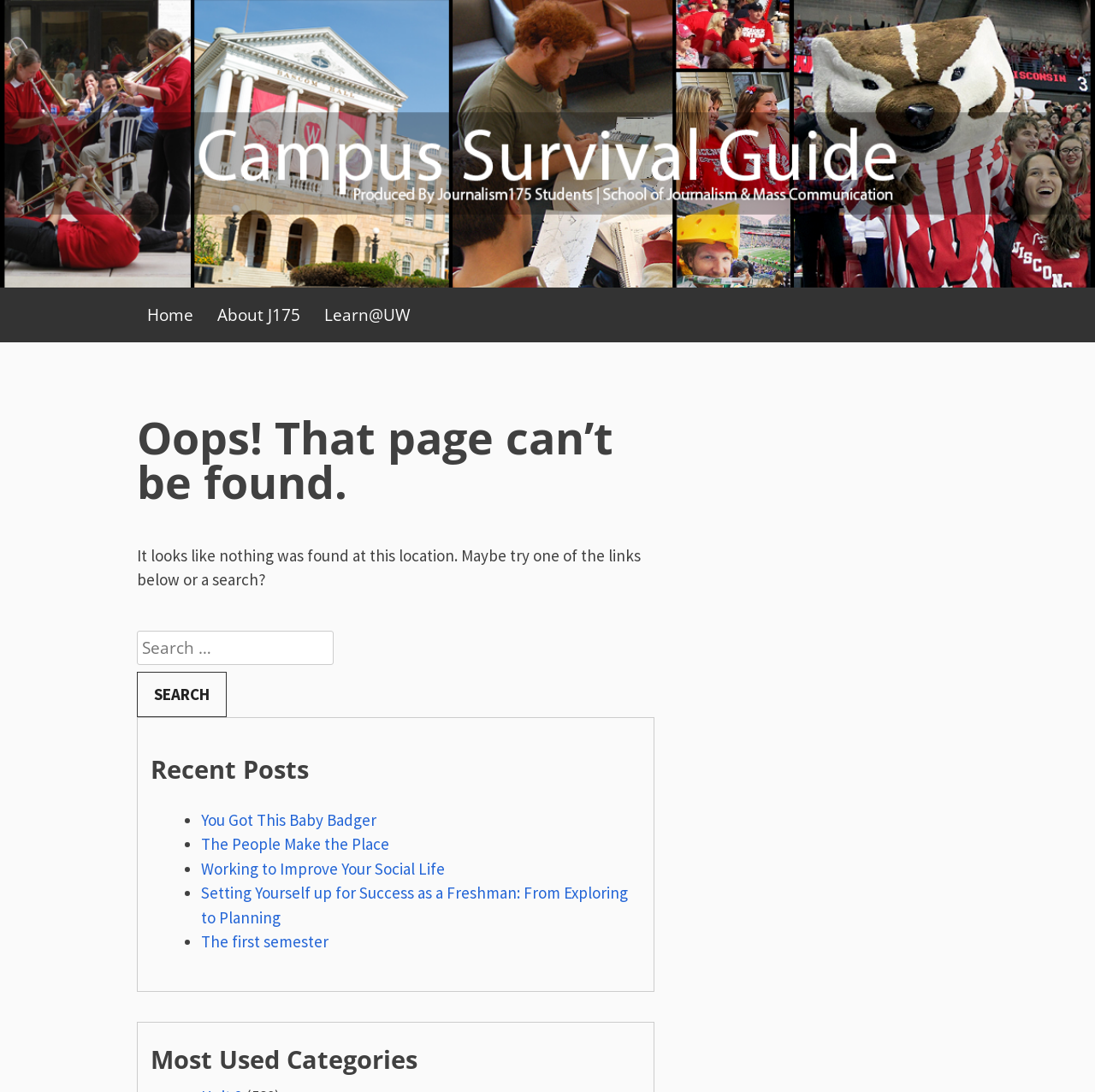Determine the bounding box for the UI element as described: "parent_node: Search for: value="Search"". The coordinates should be represented as four float numbers between 0 and 1, formatted as [left, top, right, bottom].

[0.125, 0.615, 0.207, 0.657]